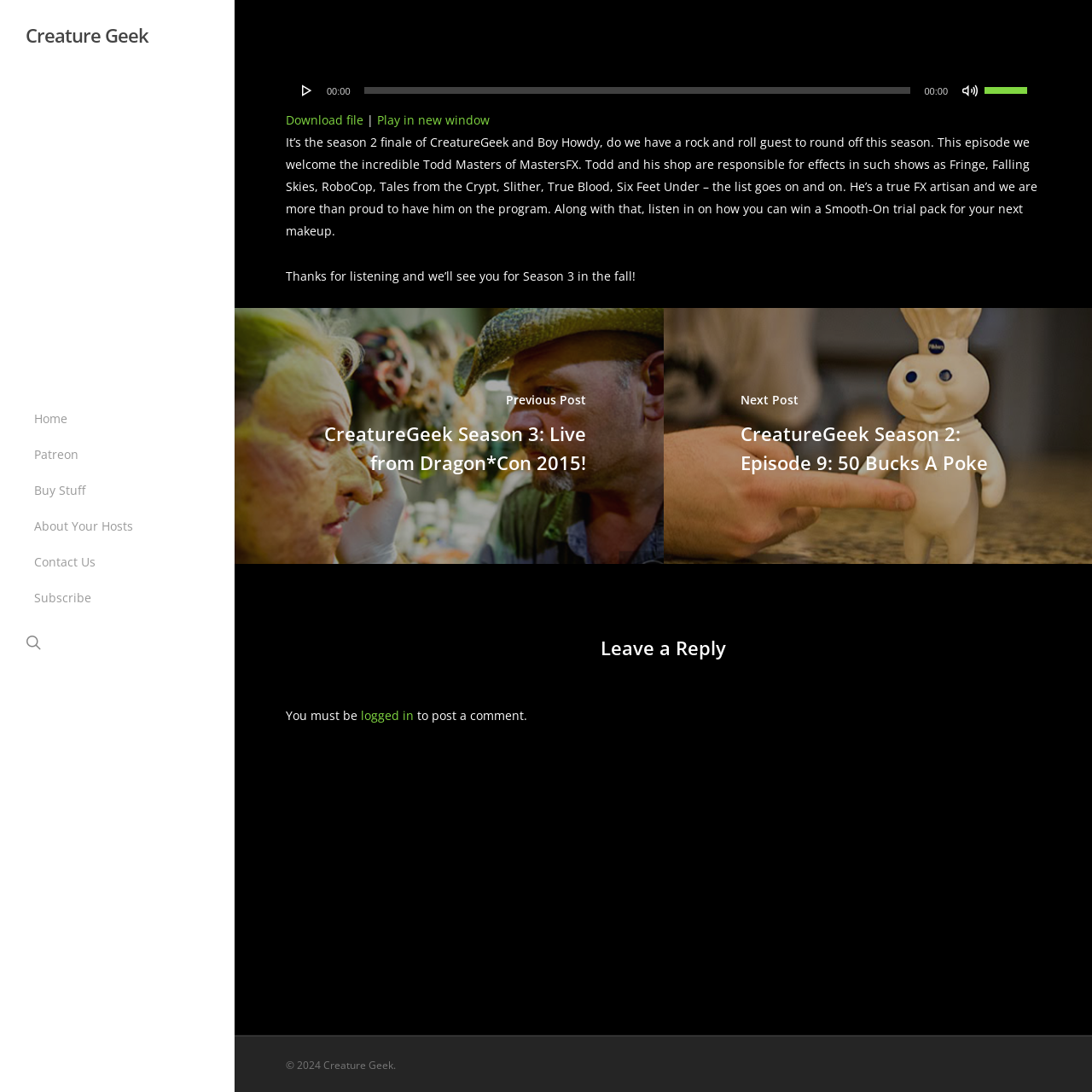Please locate the bounding box coordinates of the region I need to click to follow this instruction: "Subscribe to the channel".

[0.023, 0.531, 0.091, 0.564]